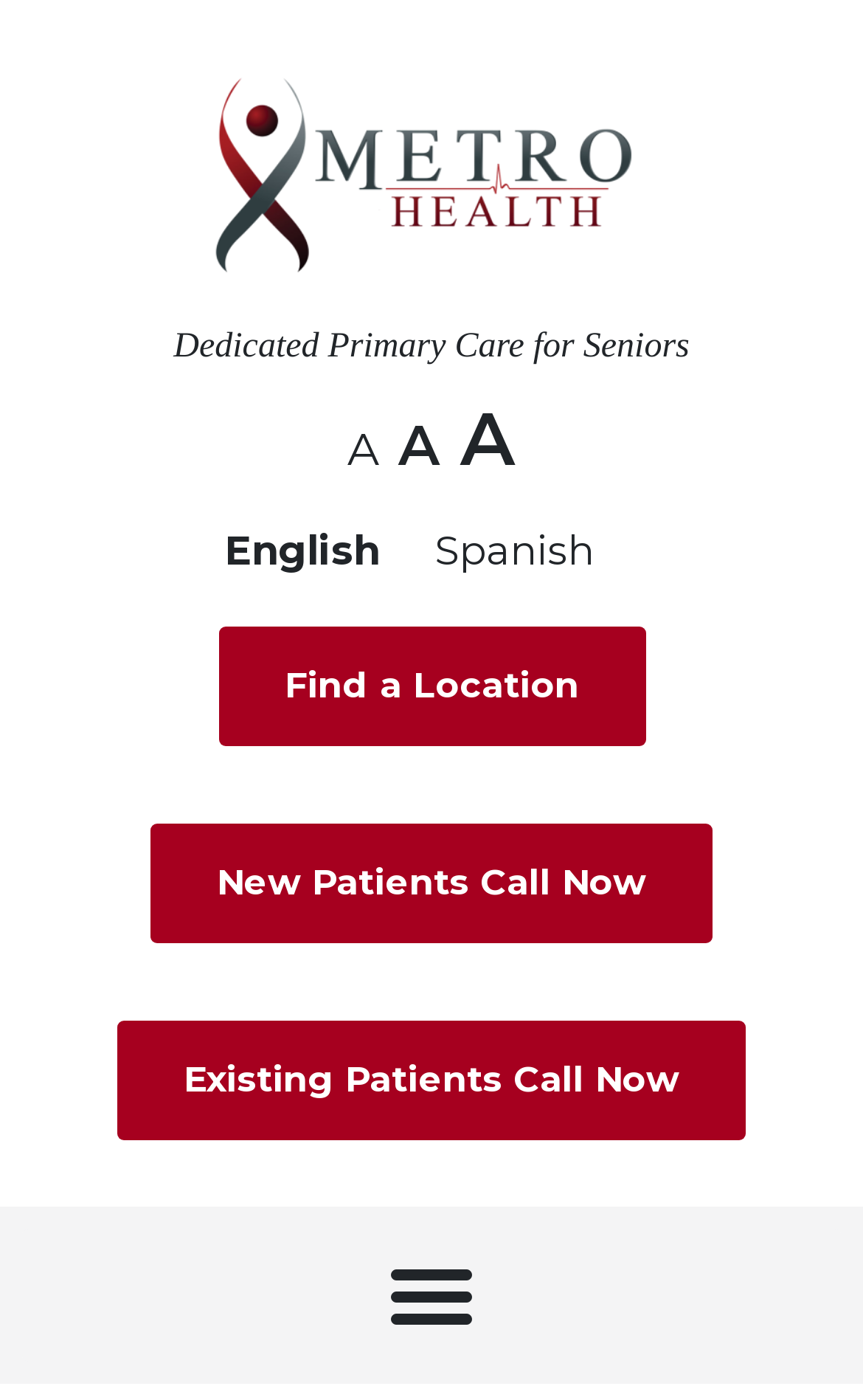Determine the bounding box coordinates of the area to click in order to meet this instruction: "Click the logo".

[0.051, 0.047, 0.949, 0.204]